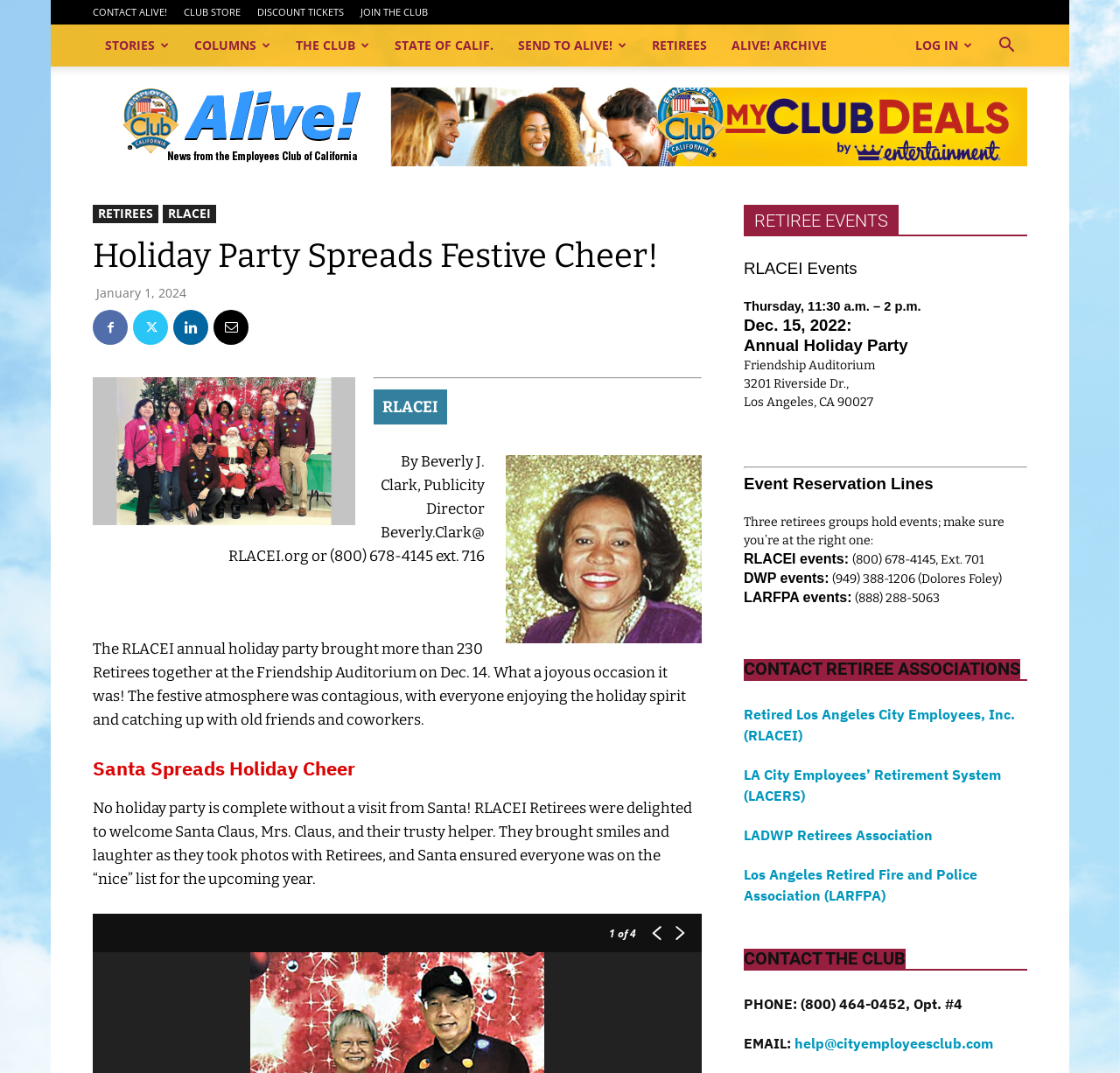Identify and extract the main heading of the webpage.

Holiday Party Spreads Festive Cheer!